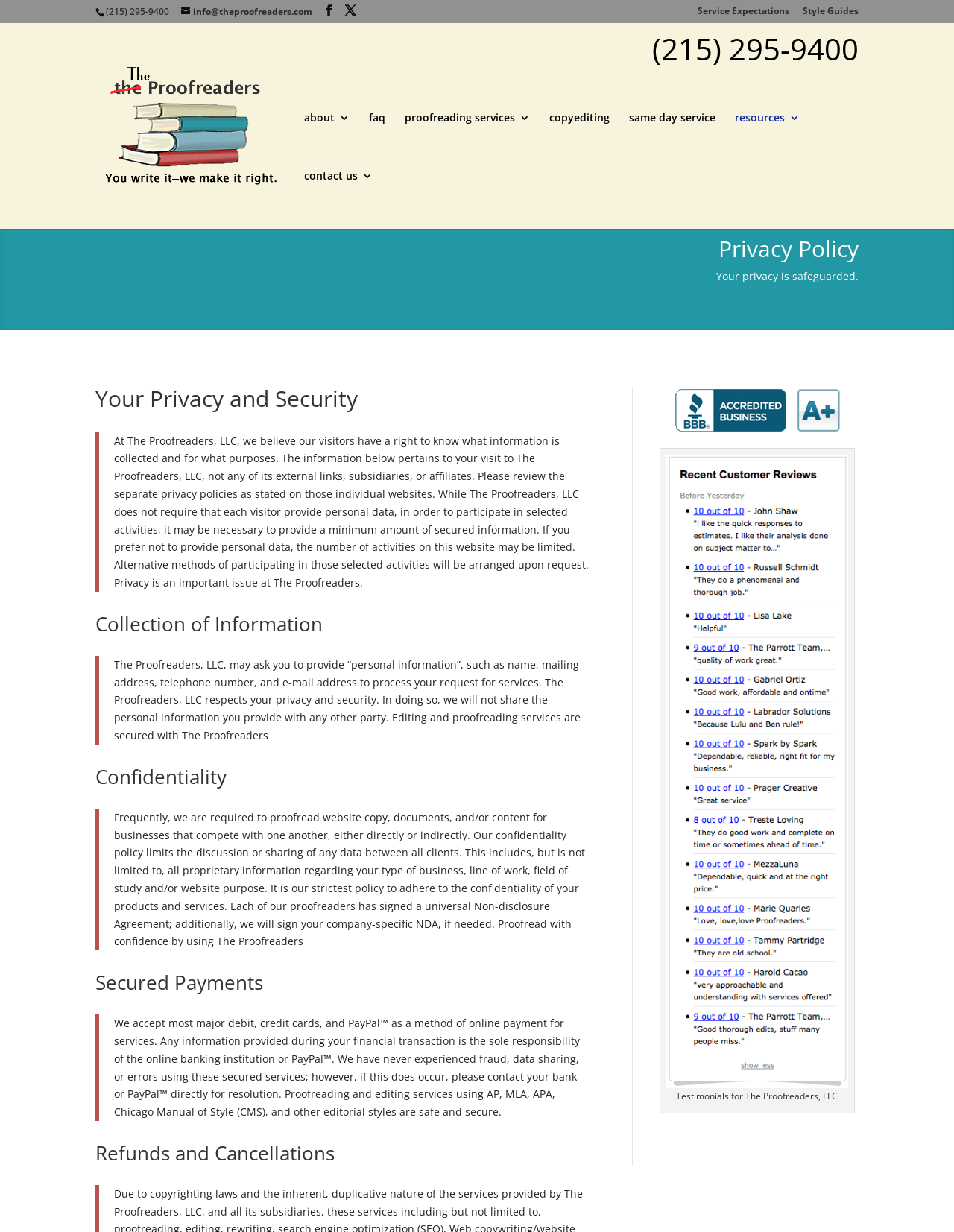What is the policy of The Proofreaders regarding confidentiality?
Analyze the image and deliver a detailed answer to the question.

I found the confidentiality policy by looking at the heading element with the content 'Confidentiality' which is located in the middle of the webpage. The policy states that The Proofreaders respects the confidentiality of its clients and will not share any proprietary information.